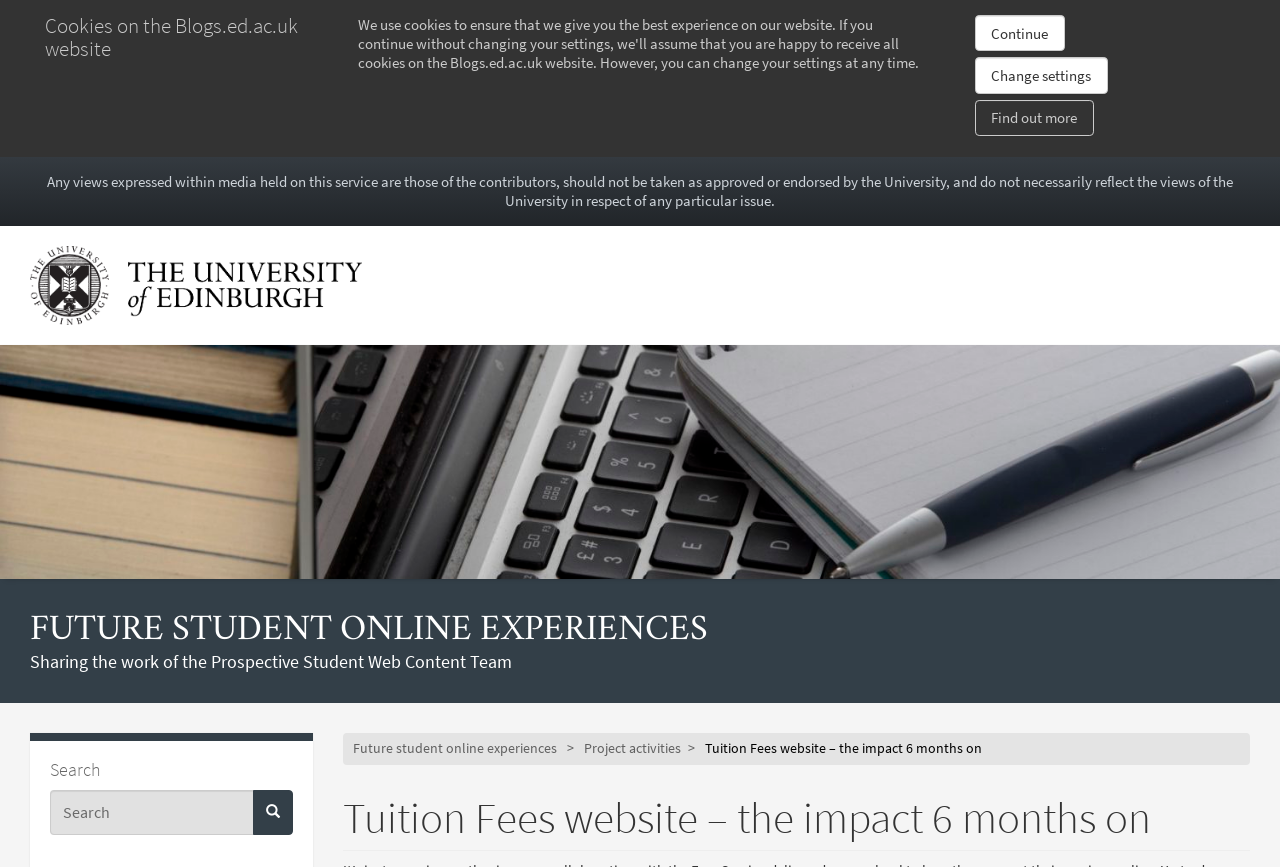Bounding box coordinates should be in the format (top-left x, top-left y, bottom-right x, bottom-right y) and all values should be floating point numbers between 0 and 1. Determine the bounding box coordinate for the UI element described as: Upload images

None